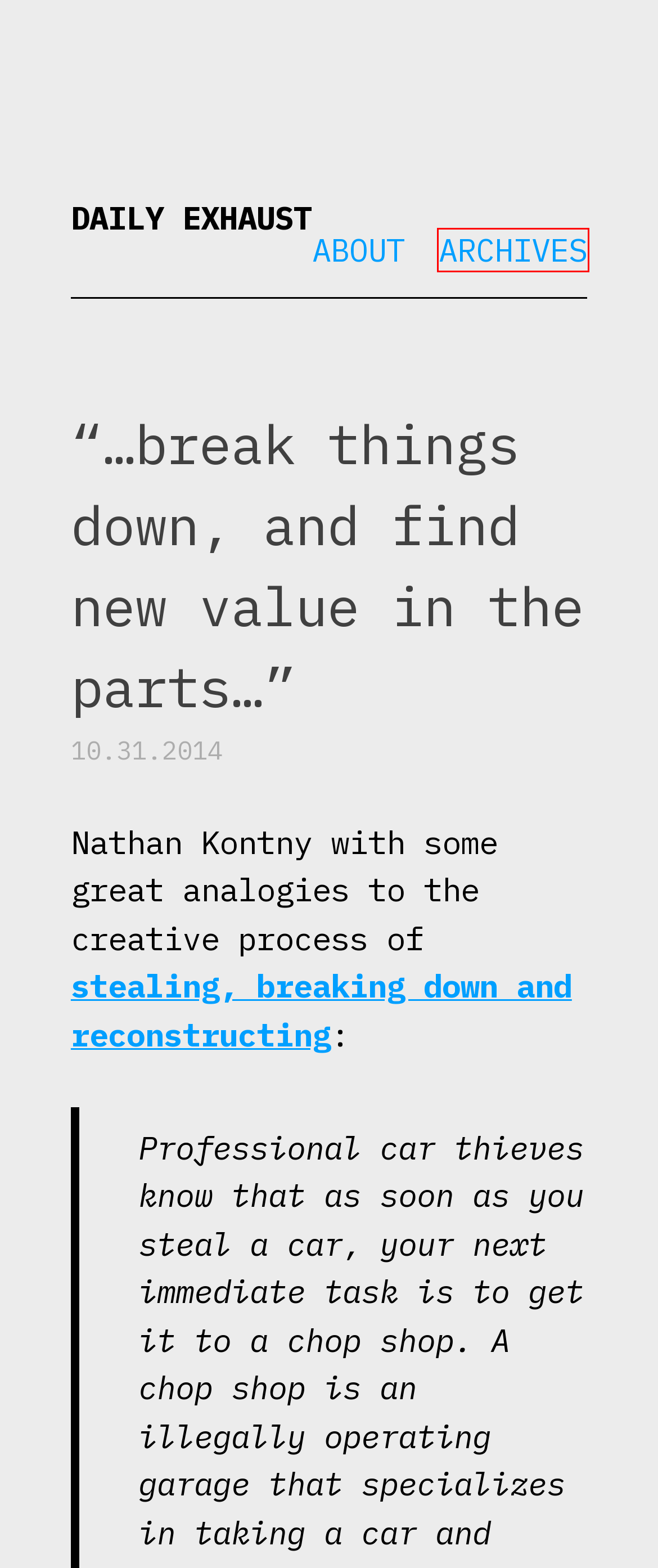Given a webpage screenshot with a red bounding box around a particular element, identify the best description of the new webpage that will appear after clicking on the element inside the red bounding box. Here are the candidates:
A. Daily Exhaust 
	  –  Nathan Kontny
B. Daily Exhaust 
	  –  About
C. Daily Exhaust 
	  –  reconstructing
D. Daily Exhaust 
	  –  Everything is a Remix
E. Daily Exhaust 
	  –  Archives
F. Blog Tool, Publishing Platform, and CMS – WordPress.org
G. Daily Exhaust 
	  –  stealing
H. Daily Exhaust

E